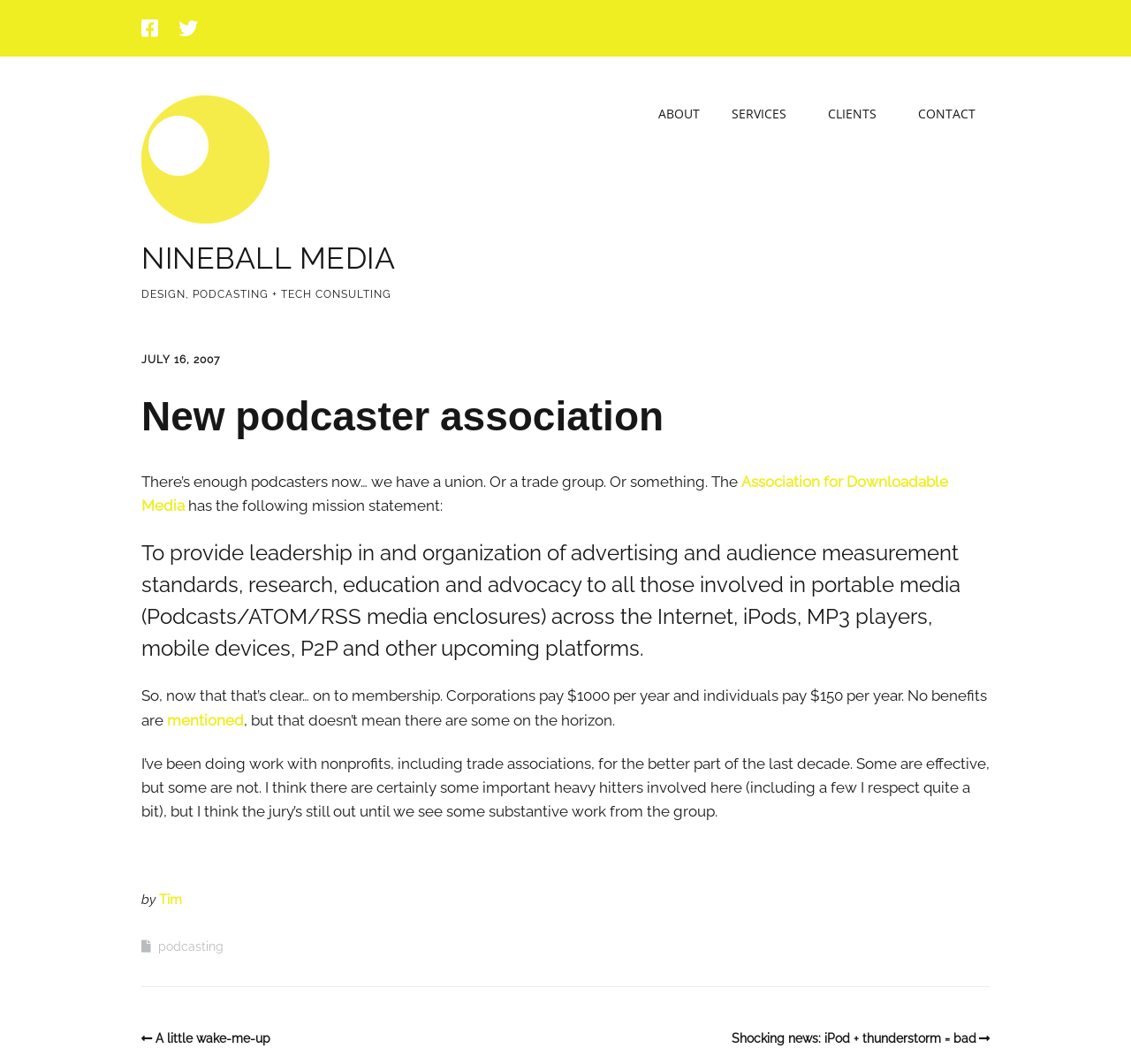Provide a one-word or short-phrase answer to the question:
What is the name of the media company?

Nineball Media